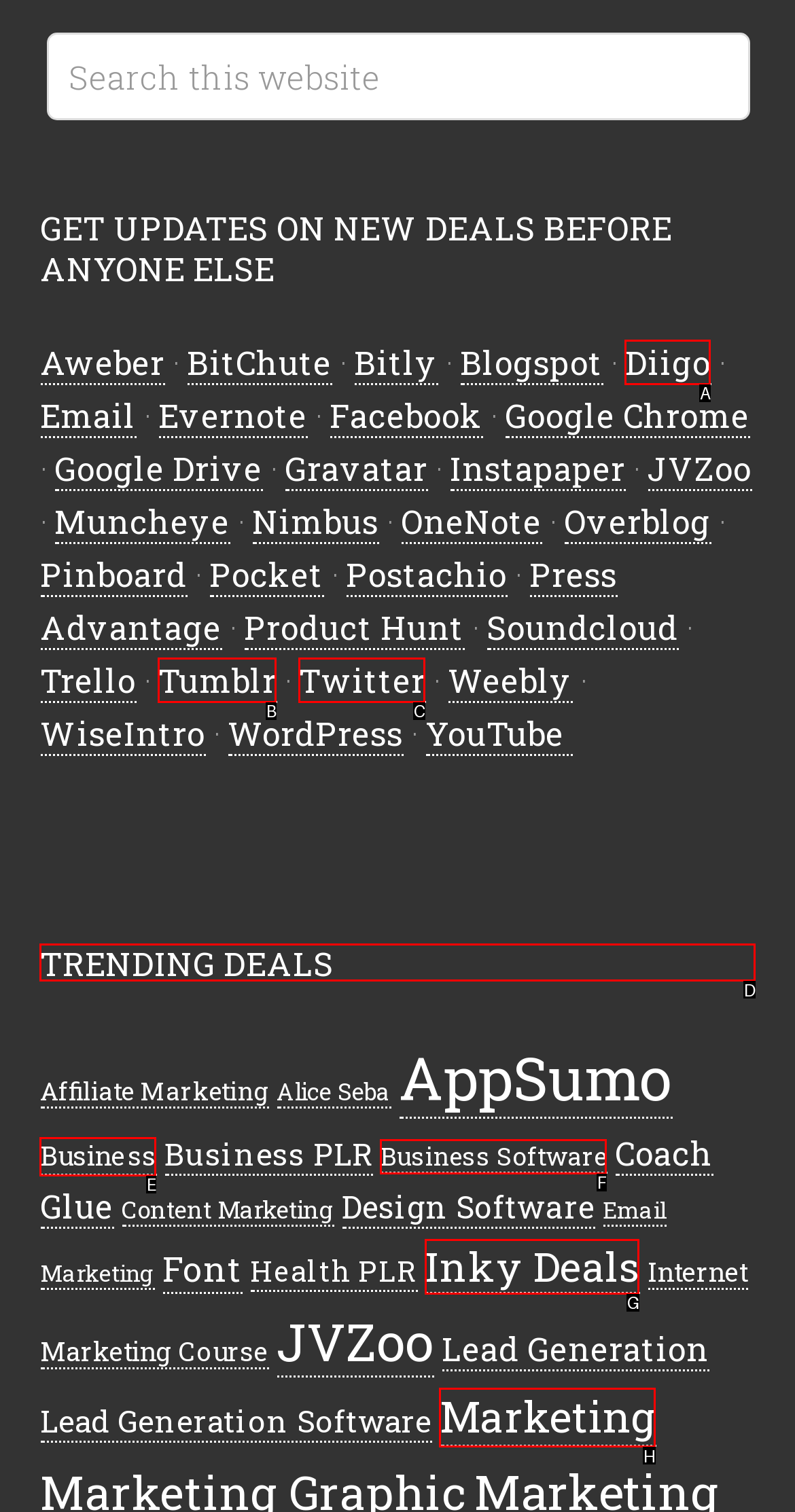Identify the letter of the UI element I need to click to carry out the following instruction: Read reviews on French Presses

None